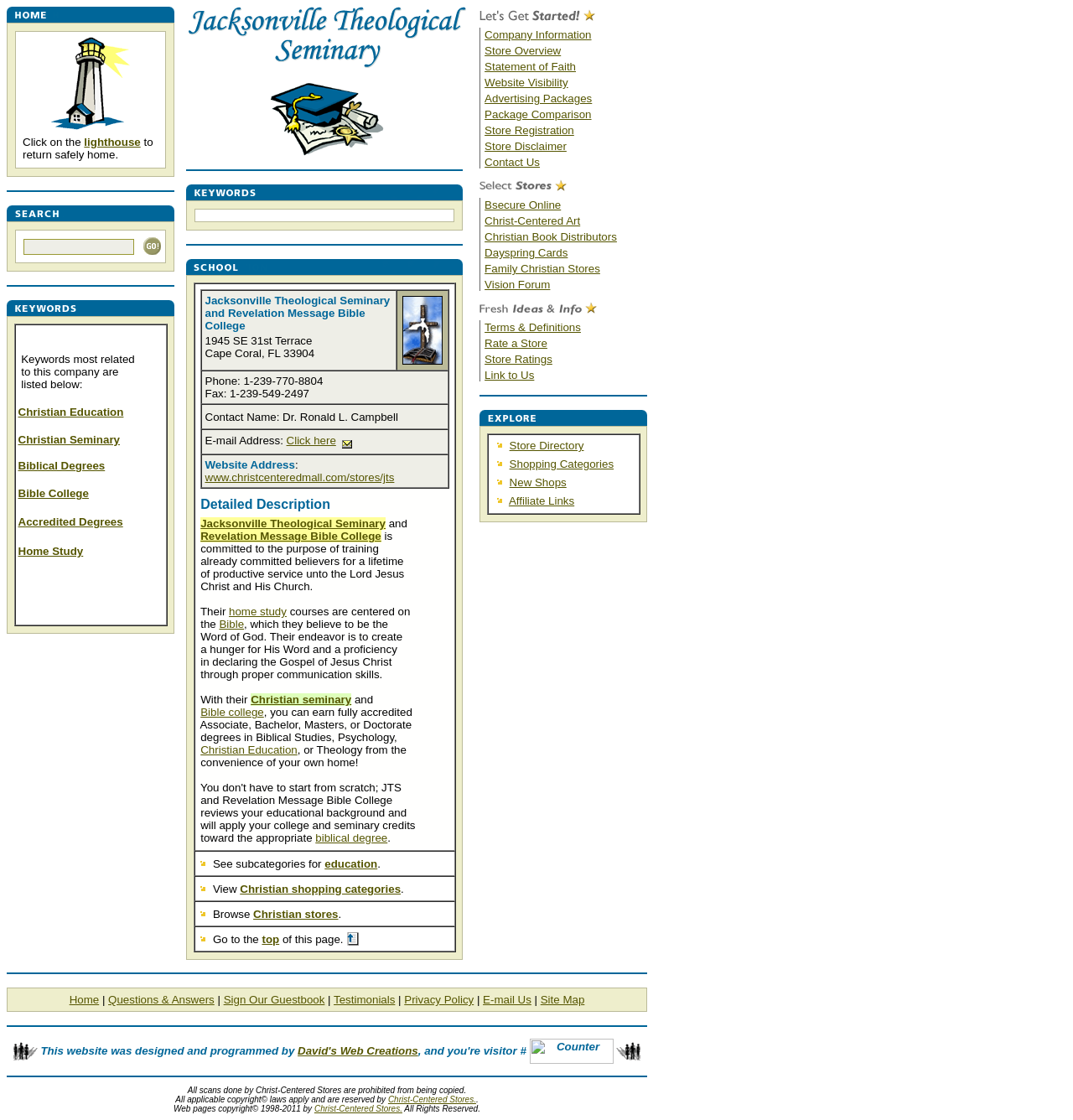Locate the coordinates of the bounding box for the clickable region that fulfills this instruction: "Click on the lighthouse to return safely home".

[0.047, 0.111, 0.121, 0.122]